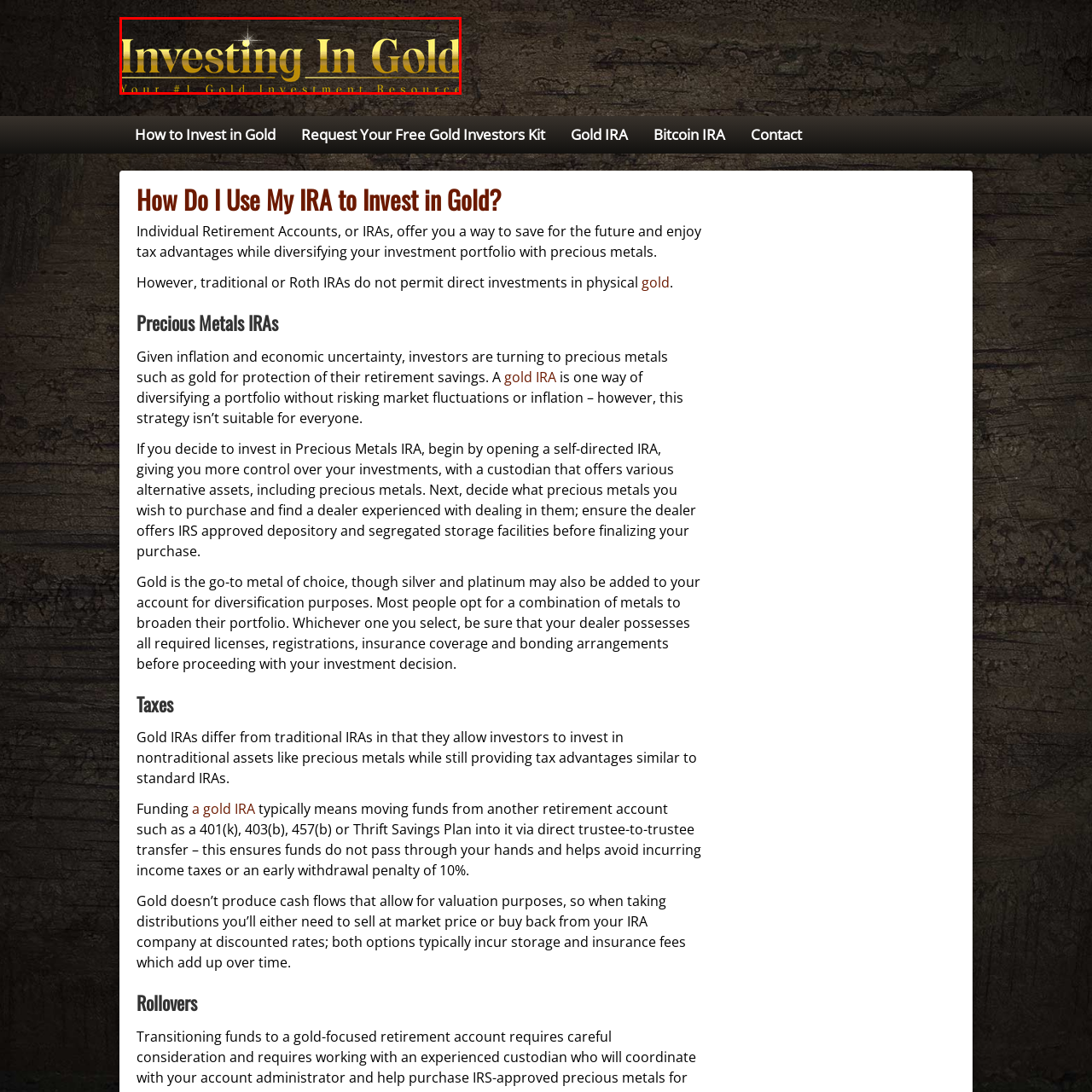Offer a comprehensive description of the image enclosed by the red box.

This image features the title "Investing In Gold," presented in a striking golden font, symbolizing wealth and prosperity. Beneath the main title, the subtitle reads "Your #1 Gold Investment Resource," emphasizing the site's focus and authority in providing valuable information about gold investments. The rich color scheme and elegant design reflect the luxury associated with gold, aiming to attract potential investors seeking guidance on how to incorporate gold into their financial portfolios.